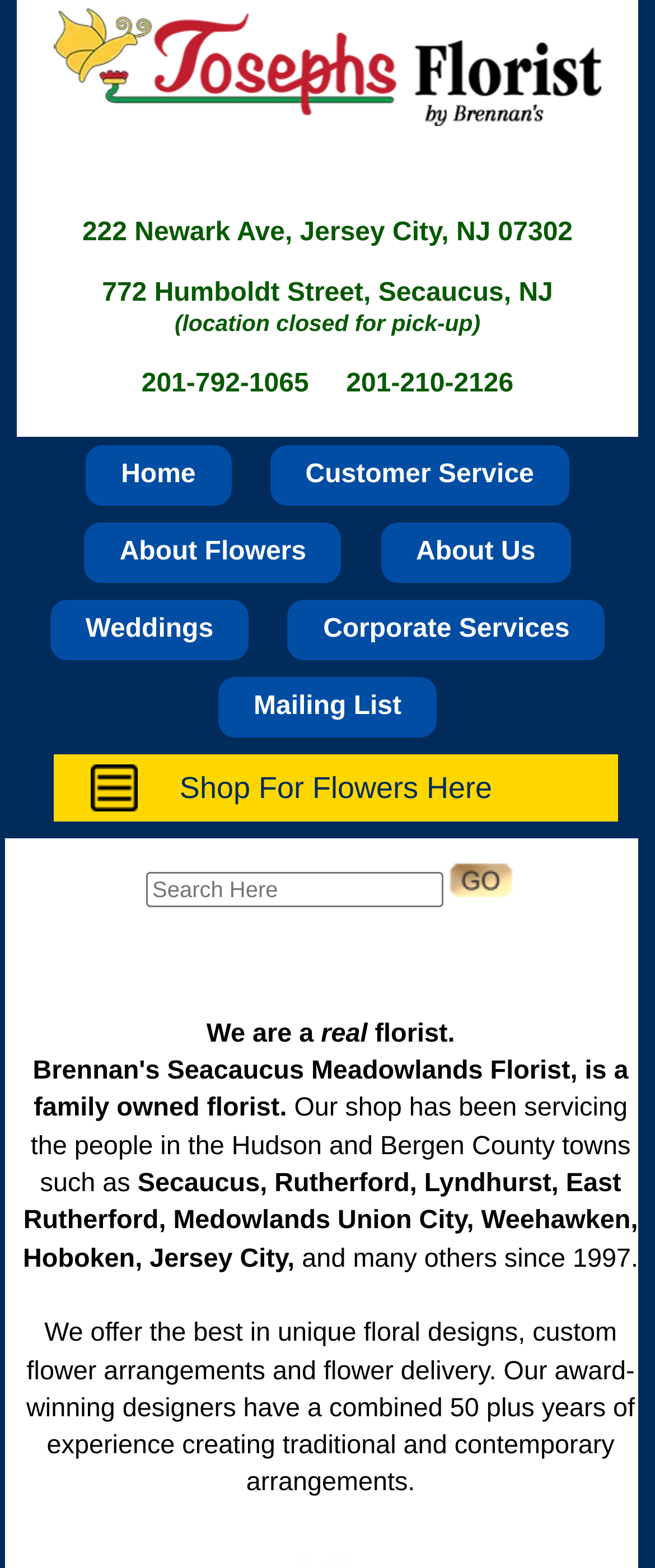Generate a thorough description of the webpage.

The webpage is for Joseph's Florists, a flower shop delivering to Jersey City, Secaucus, and Meadowlands, New Jersey. At the top, there is a link with the shop's name and a brief description, accompanied by an image. Below this, there are three lines of text displaying the shop's addresses and phone numbers.

On the left side, there is a navigation menu with links to various pages, including Home, Customer Service, About Flowers, About Us, Weddings, Corporate Services, and Mailing List. Above the navigation menu, there is a small image.

To the right of the navigation menu, there is a section with a heading "Shop For Flowers Here" and a search box with a "Submit" button. Below this, there is a paragraph of text describing the shop's services and experience, followed by another paragraph listing the towns they serve.

Overall, the webpage has a simple and organized layout, with clear headings and concise text, making it easy to navigate and find information about Joseph's Florists.